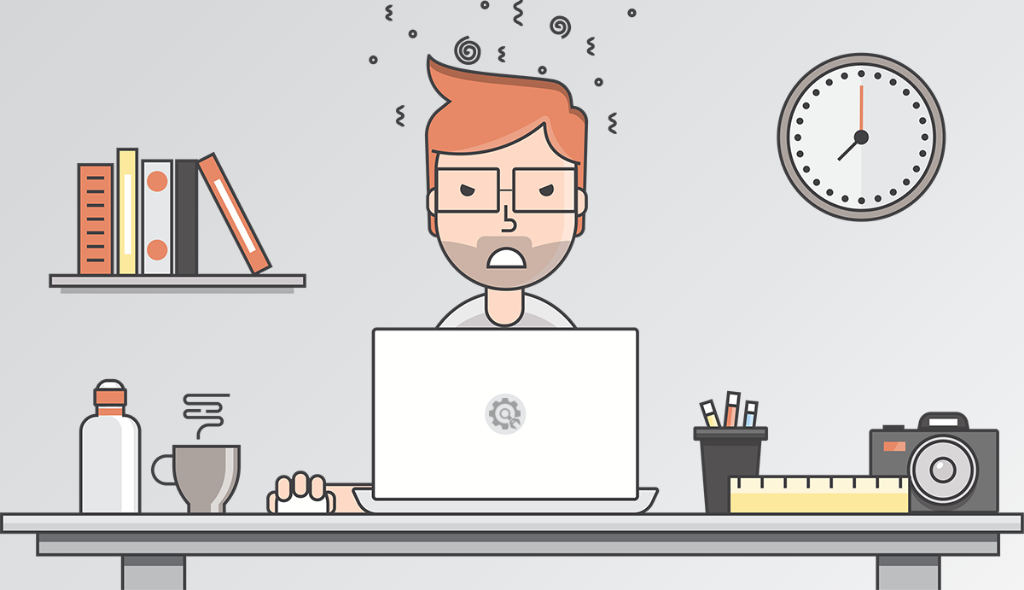What is on the shelf to the designer's left?
Use the screenshot to answer the question with a single word or phrase.

colorful books